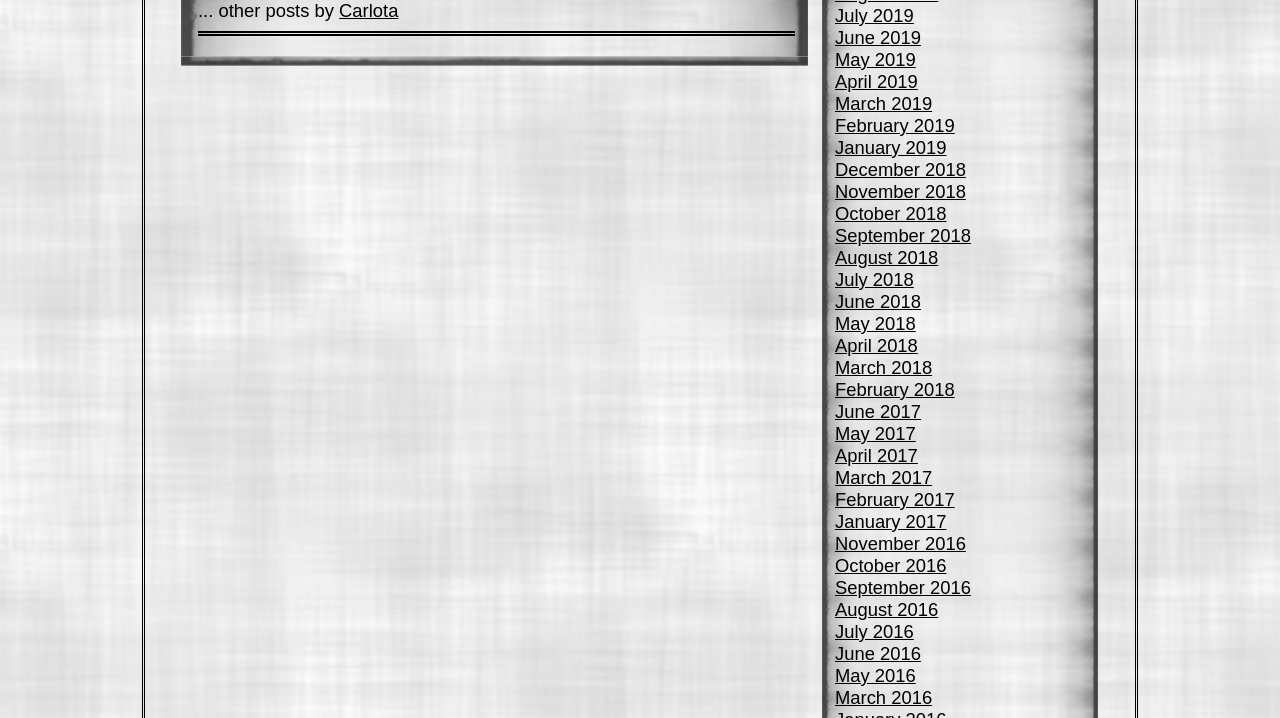Find the bounding box coordinates of the area that needs to be clicked in order to achieve the following instruction: "go to July 2019". The coordinates should be specified as four float numbers between 0 and 1, i.e., [left, top, right, bottom].

[0.652, 0.007, 0.714, 0.036]